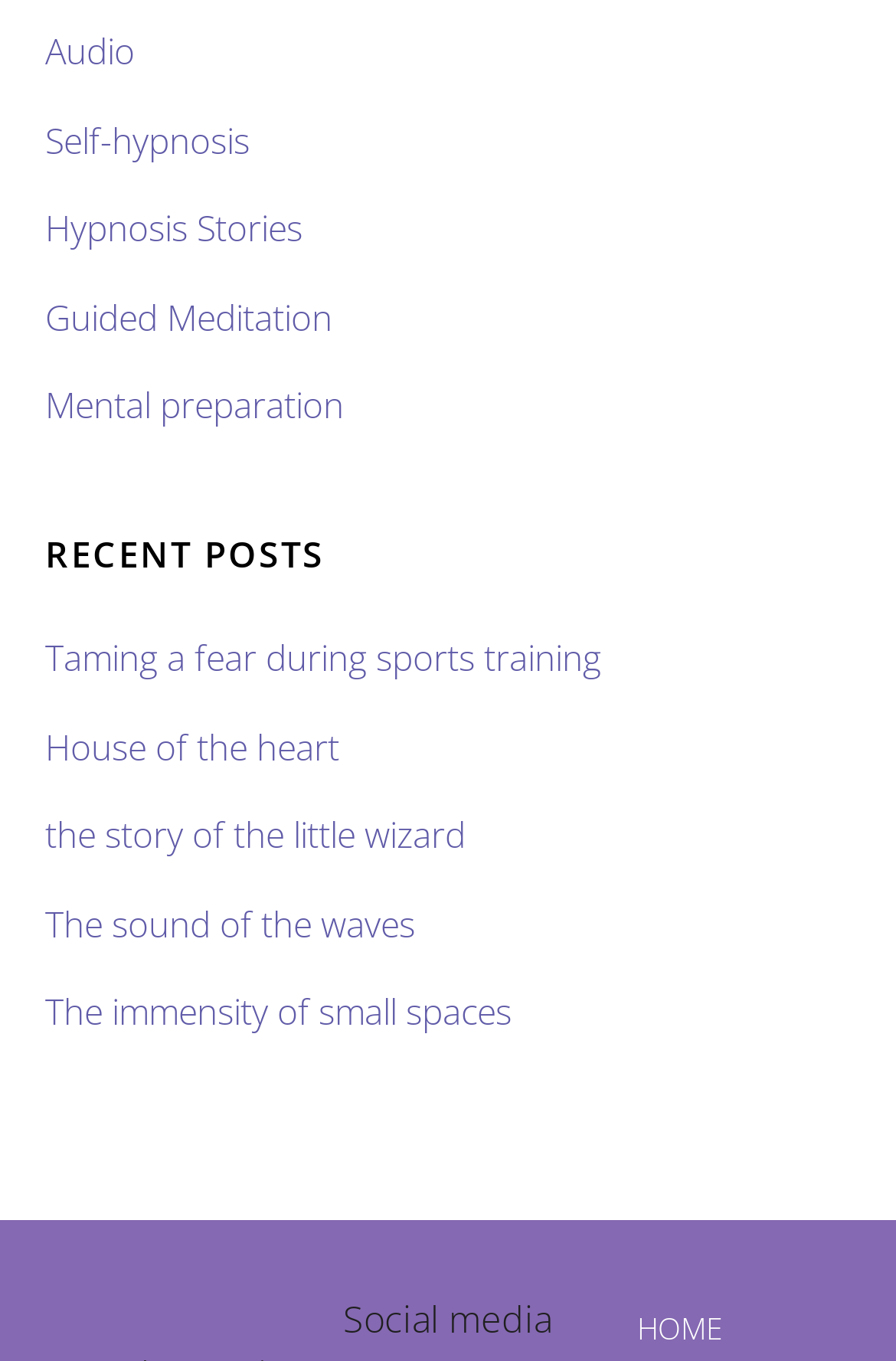Find the UI element described as: "Post not marked as liked" and predict its bounding box coordinates. Ensure the coordinates are four float numbers between 0 and 1, [left, top, right, bottom].

None